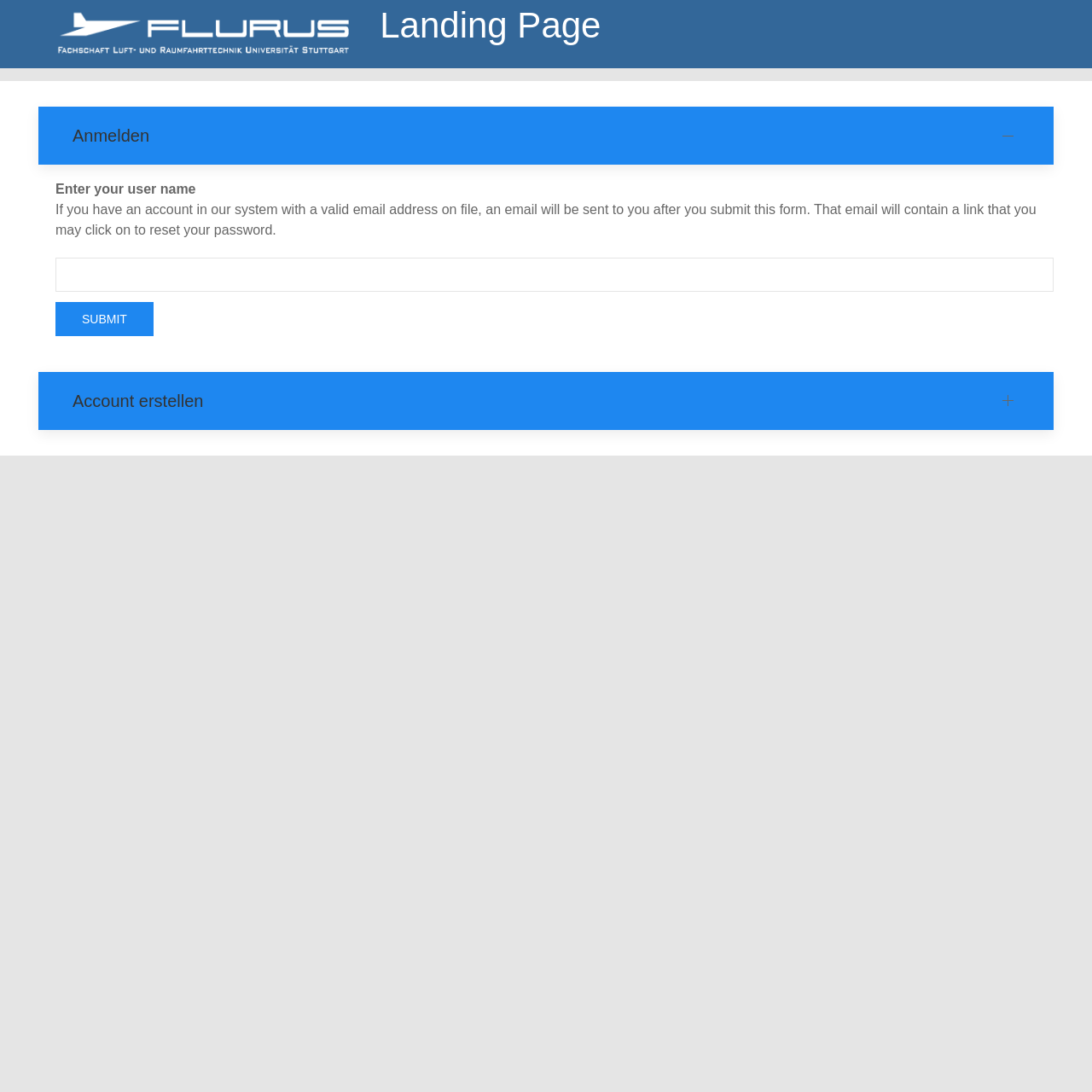Elaborate on the information and visuals displayed on the webpage.

The webpage is a landing page with a prominent logo of "Flurus" at the top left corner. Below the logo, there is a heading that reads "Landing Page". 

On the top right side, there is a link labeled "Anmelden" (which means "Login" in German). 

Below the heading, there is a section for password reset. This section contains a brief instruction that explains the password reset process. The instruction is followed by a text field where users can enter their username. The text field is accompanied by a label that says "Enter your user name". 

Below the text field, there is a "SUBMIT" button. 

On the right side of the password reset section, there is a link labeled "Account erstellen" (which means "Create an account" in German).